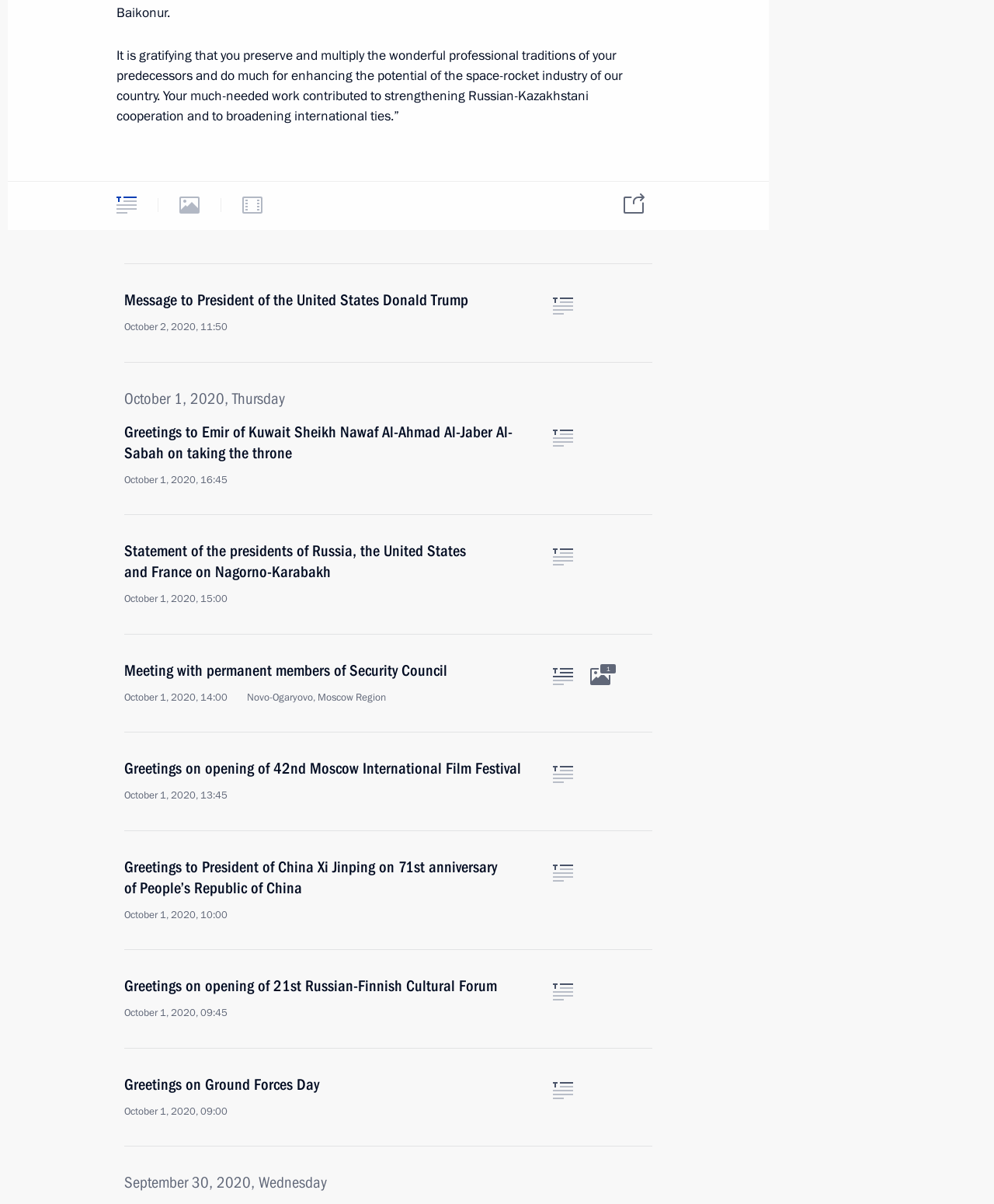Find the bounding box coordinates of the element to click in order to complete this instruction: "View events". The bounding box coordinates must be four float numbers between 0 and 1, denoted as [left, top, right, bottom].

[0.125, 0.786, 0.154, 0.797]